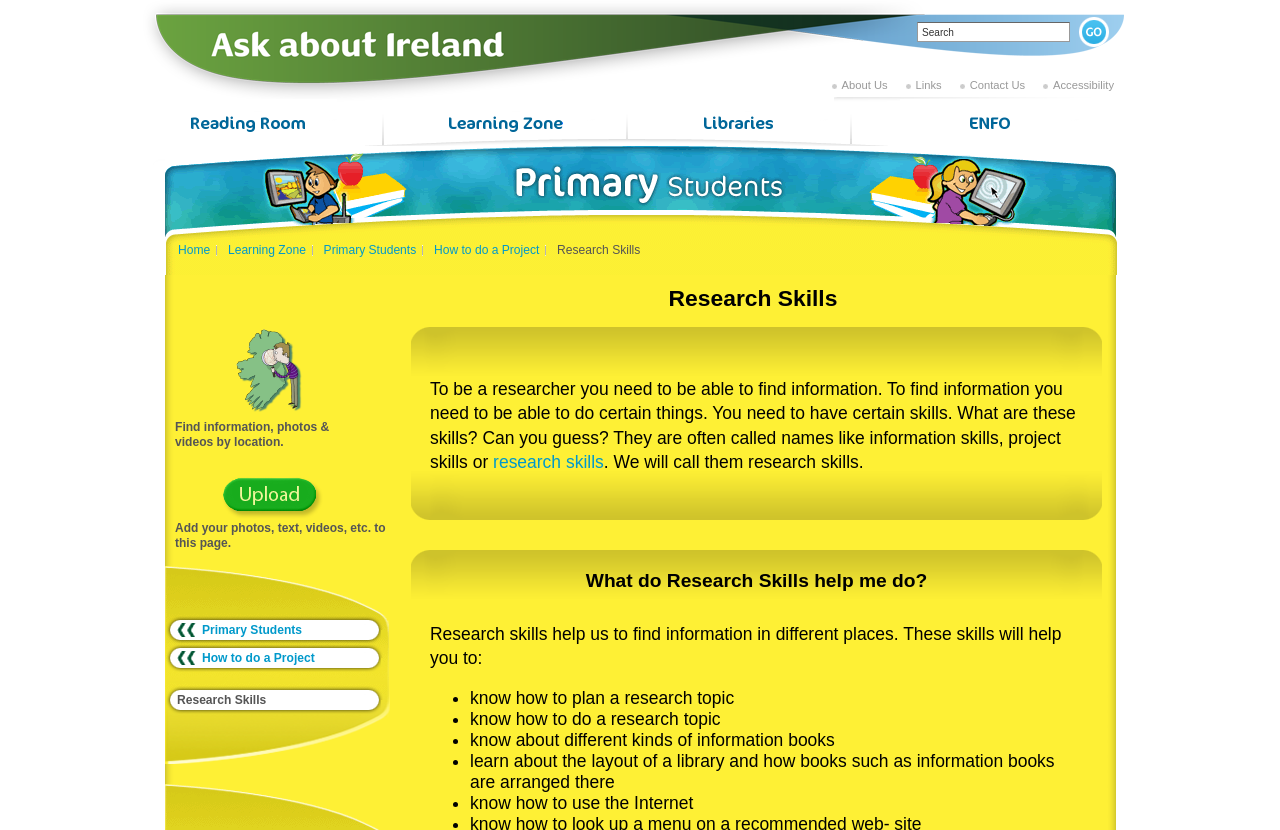Using the element description input value="Search" name="query" value="Search", predict the bounding box coordinates for the UI element. Provide the coordinates in (top-left x, top-left y, bottom-right x, bottom-right y) format with values ranging from 0 to 1.

[0.716, 0.027, 0.836, 0.051]